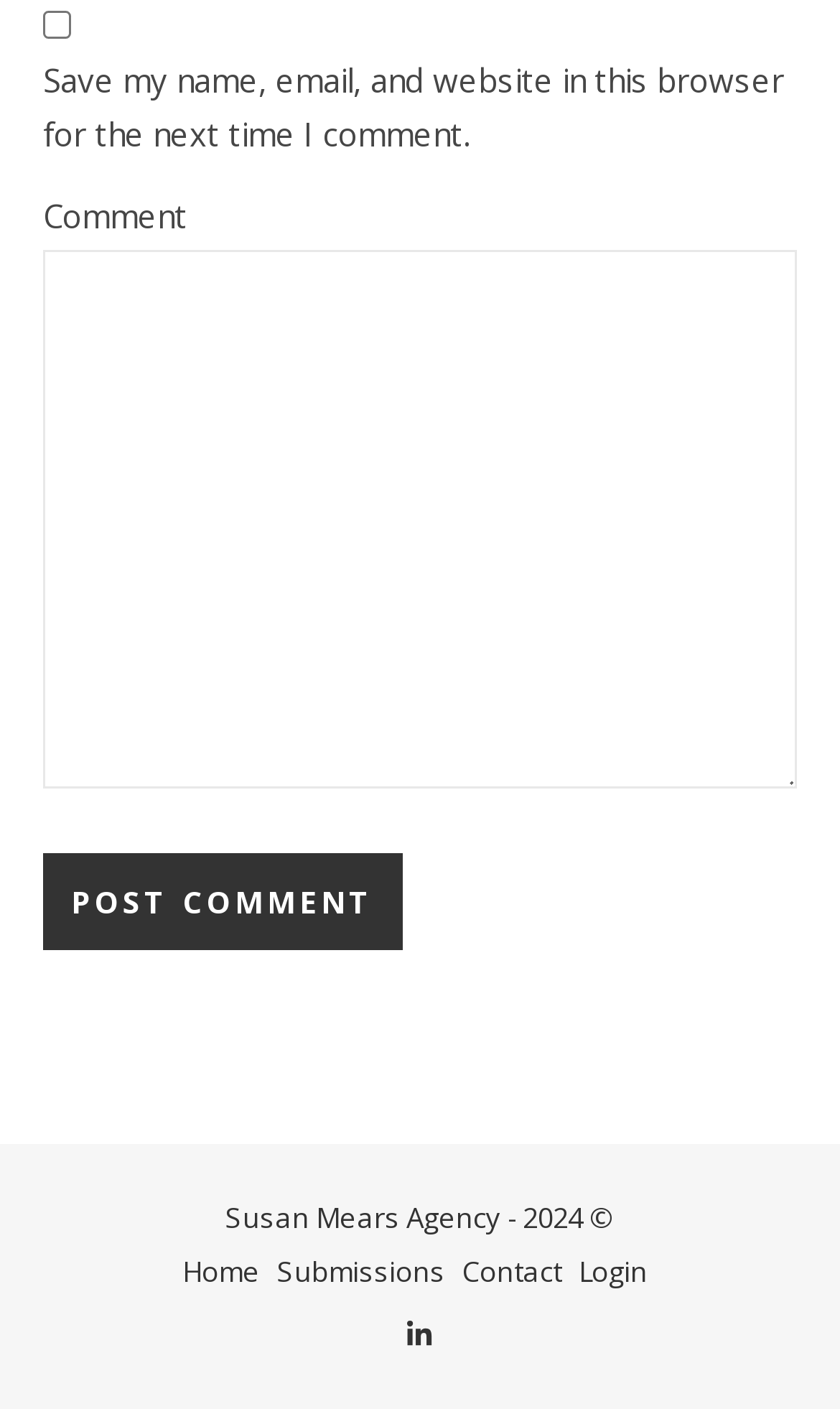Show the bounding box coordinates of the element that should be clicked to complete the task: "Login to the website".

[0.688, 0.889, 0.771, 0.916]